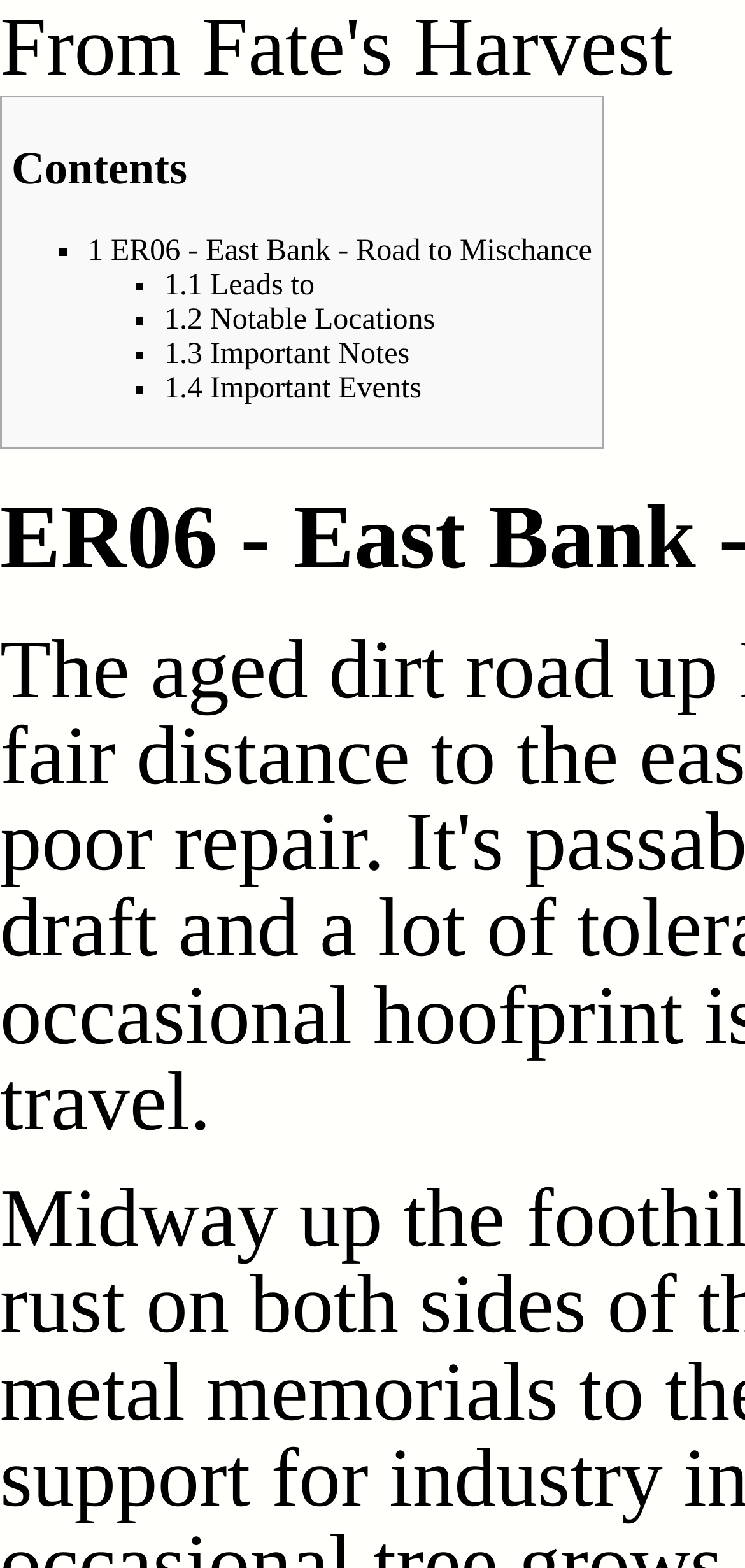What is the main category of the contents?
Answer the question with detailed information derived from the image.

Based on the layout table and the heading 'Contents', it can be inferred that the main category of the contents is ER06, which is likely a chapter or section title.